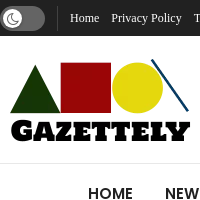Provide a thorough and detailed caption for the image.

The image displays the logo of Gazettely, a digital platform focused on news, reviews, and features related to various topics, including gaming and entertainment. The logo incorporates a playful design featuring geometric shapes: a green triangle, a red square, and a yellow circle, alongside the bold, black font of the name "GAZETTELY." This creative and colorful branding reflects the site's mission to engage and entertain its audience while embodying a modern and dynamic aesthetic. The logo is positioned prominently at the top of the page, embodying the site's playful yet professional identity.